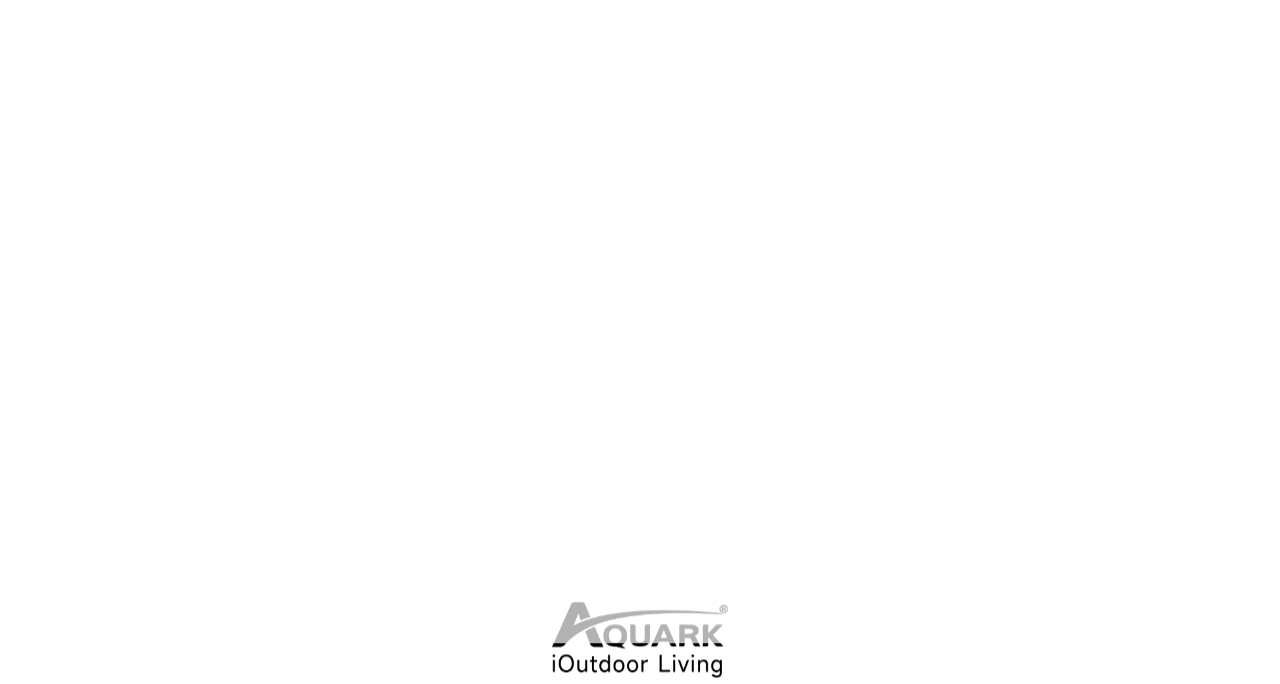Provide a single word or phrase answer to the question: 
How many sections are there in the sidebar?

5